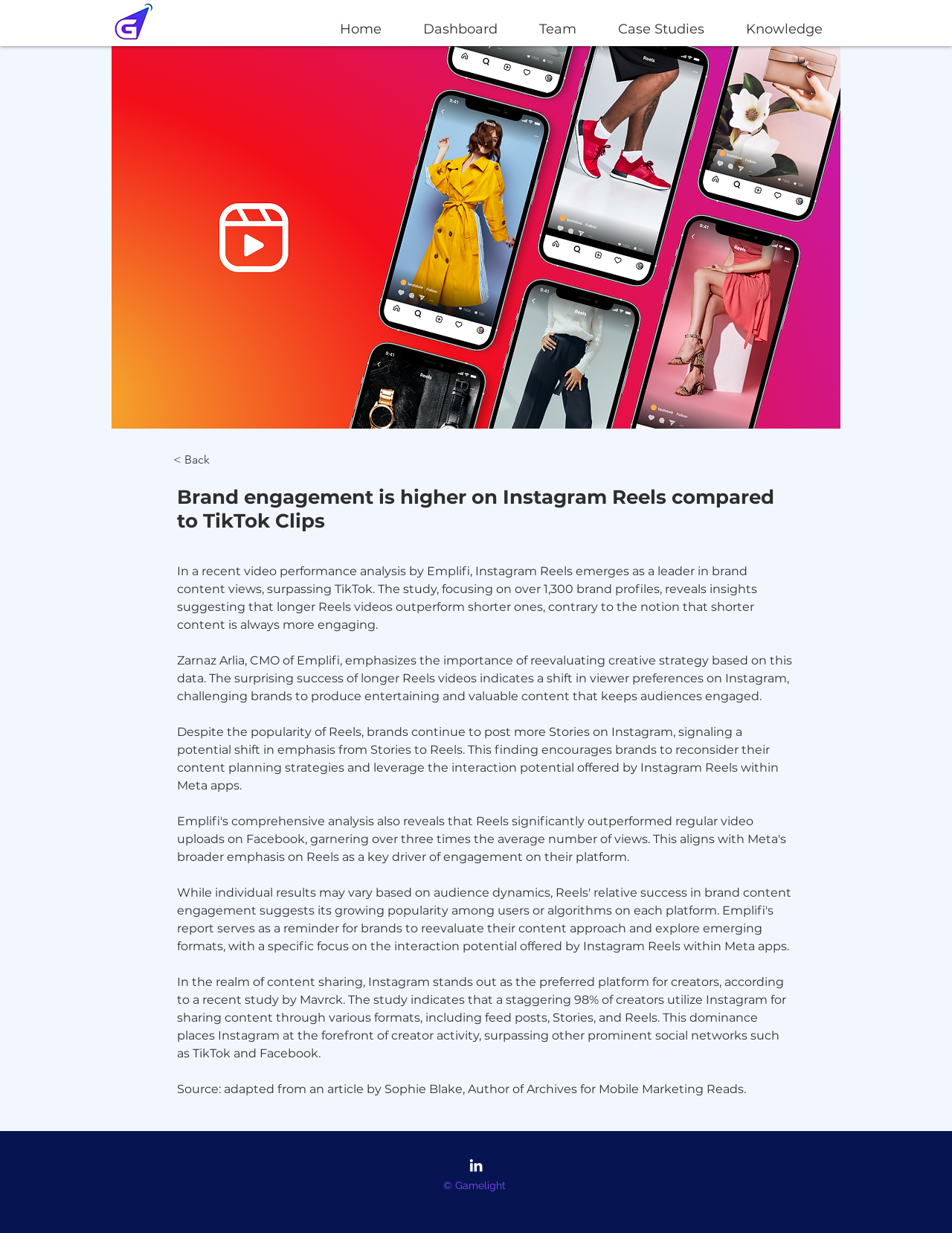Provide the bounding box for the UI element matching this description: "Dashboard".

[0.415, 0.005, 0.537, 0.031]